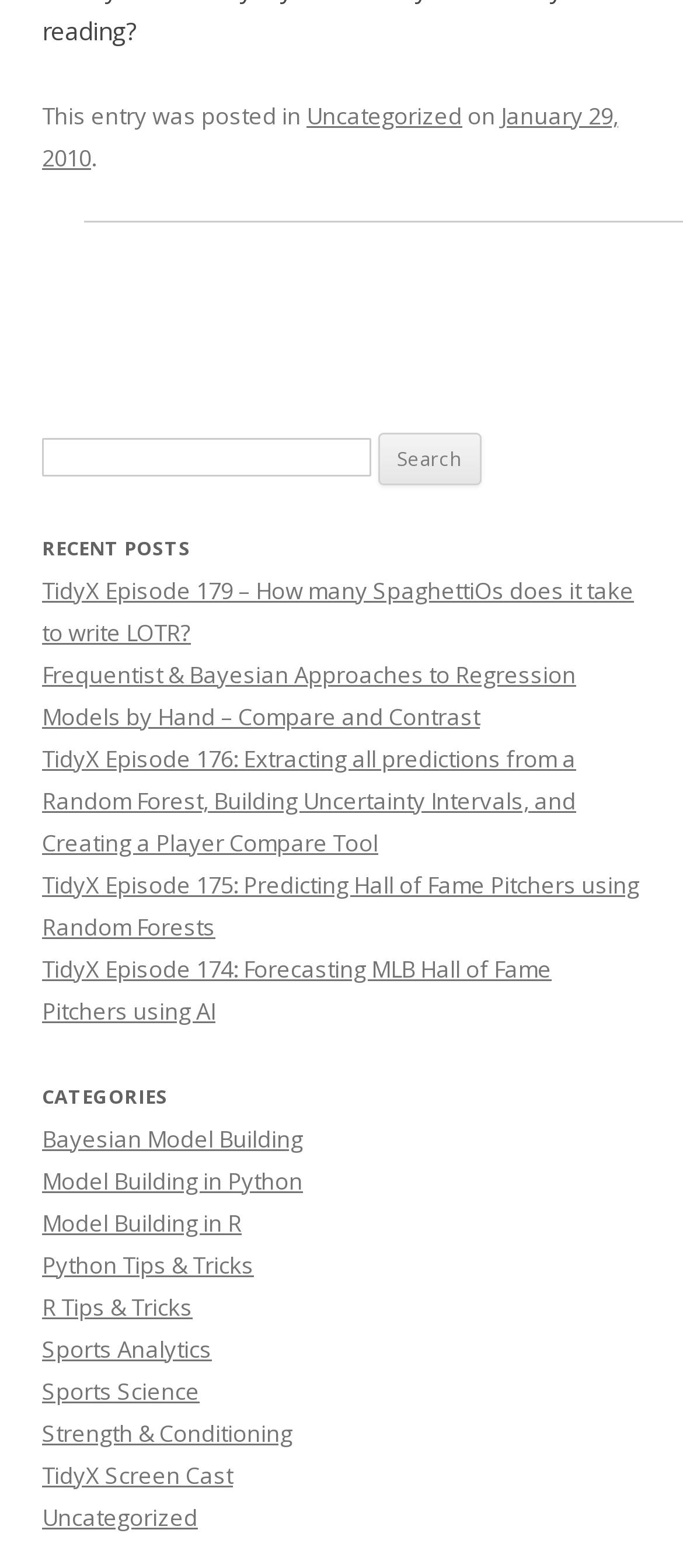Locate the bounding box coordinates of the element that should be clicked to execute the following instruction: "Explore Bayesian Model Building category".

[0.062, 0.716, 0.444, 0.736]